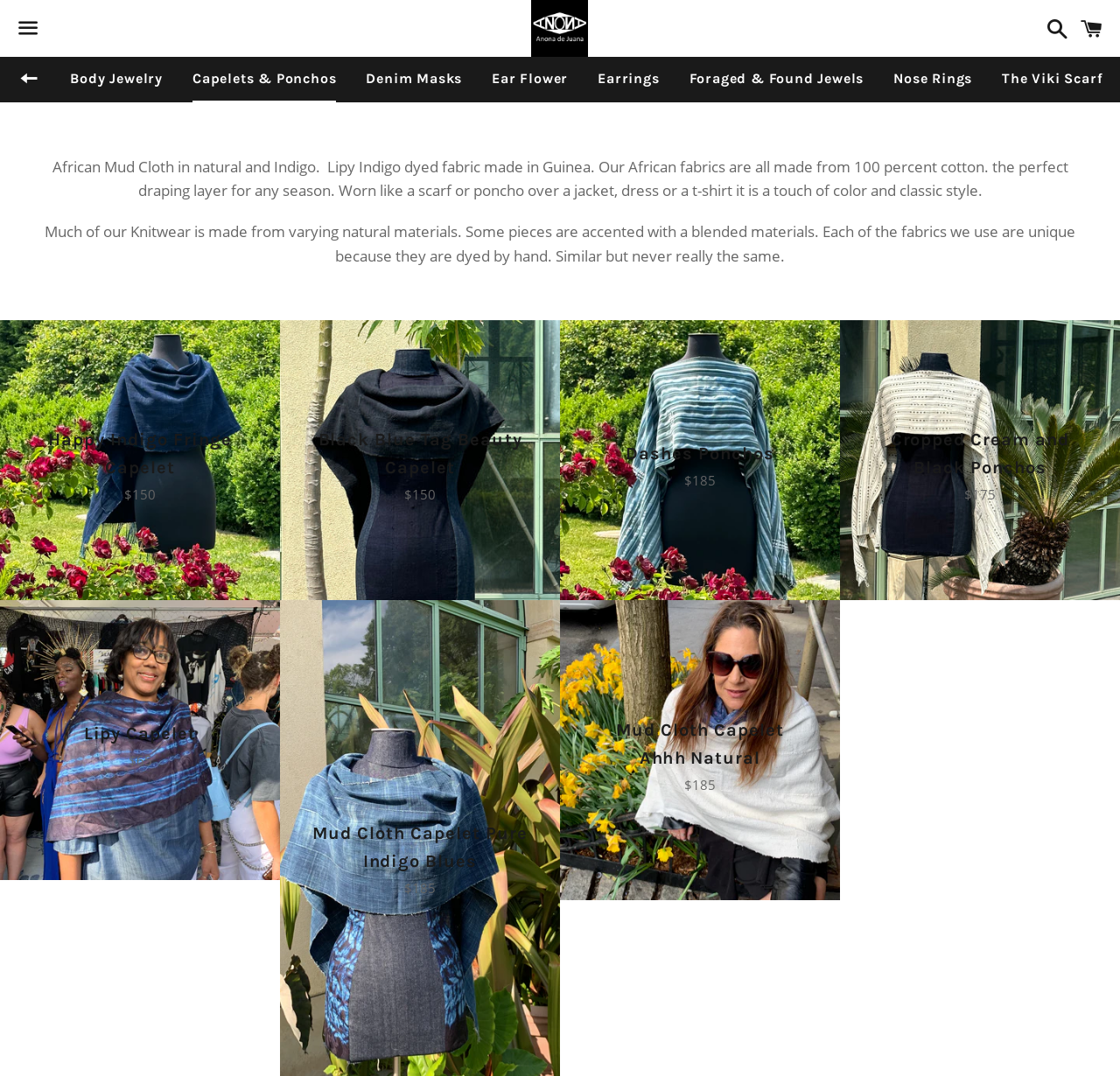Analyze the image and deliver a detailed answer to the question: What is the price range of the products?

The webpage displays prices for the products, ranging from $65 for the Lipy Capelet to $185 for the Mud Cloth Capelet Ahhh Natural and Dashes Ponchos. This suggests that the price range of the products is between $65 and $185.